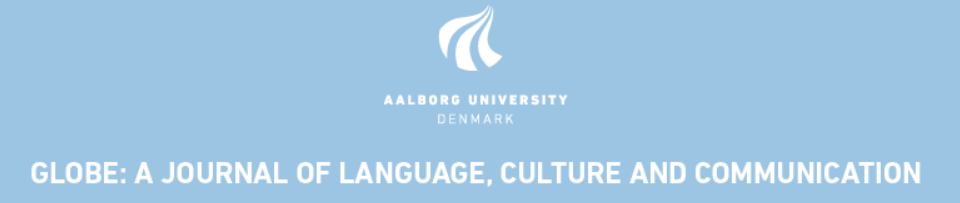Craft a thorough explanation of what is depicted in the image.

This image represents the publication "Globe: A Journal of Language, Culture and Communication" by Aalborg University in Denmark. The design features a calming light blue background that highlights the journal's title prominently in white bold text, underlining its focus on language and cultural studies. Above the title, the Aalborg University logo is displayed, reinforcing the academic credibility of the journal. This visual identity signals a scholarly resource aimed at researchers and practitioners in the fields of language and communication studies.